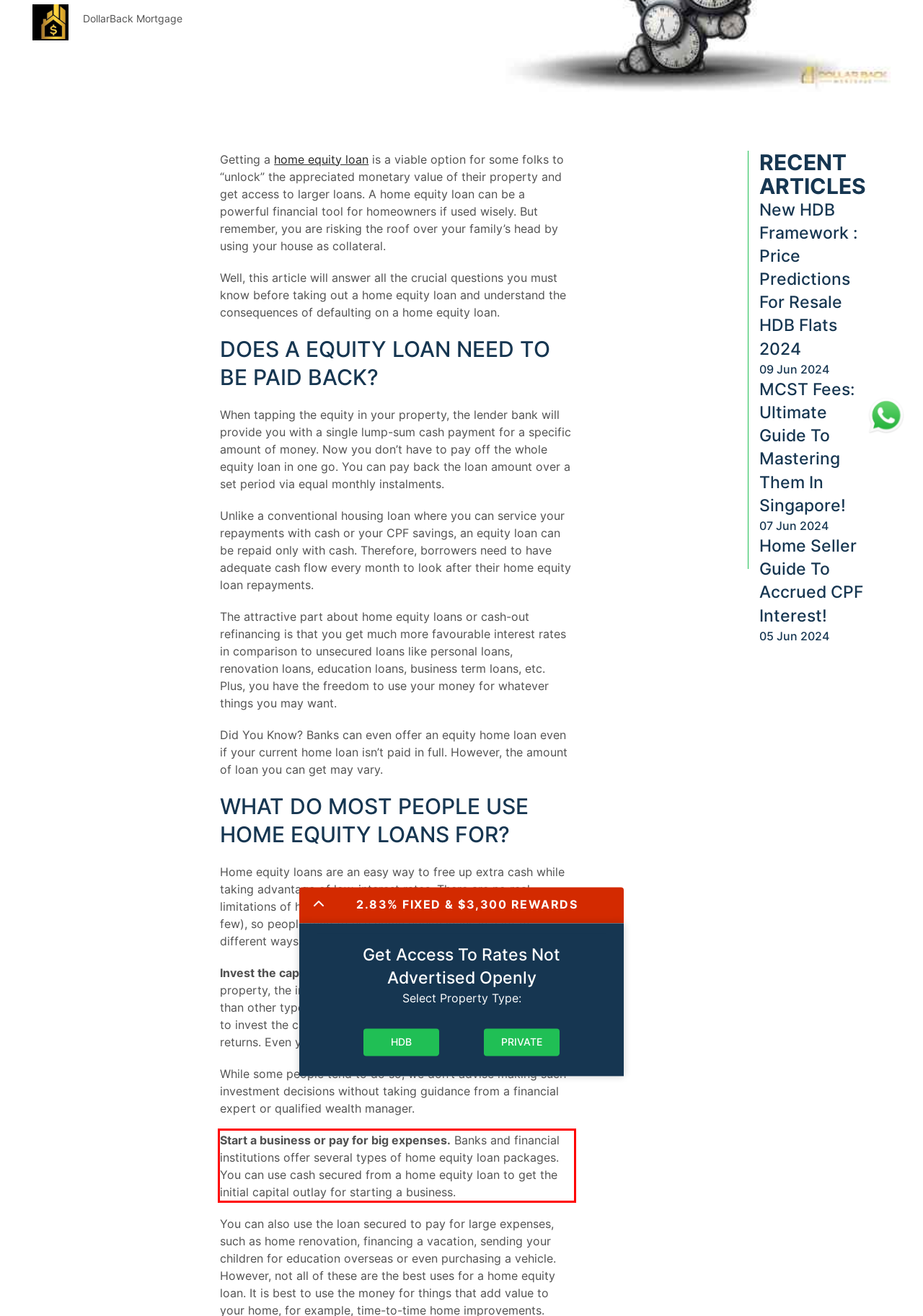You have a webpage screenshot with a red rectangle surrounding a UI element. Extract the text content from within this red bounding box.

Start a business or pay for big expenses. Banks and financial institutions offer several types of home equity loan packages. You can use cash secured from a home equity loan to get the initial capital outlay for starting a business.